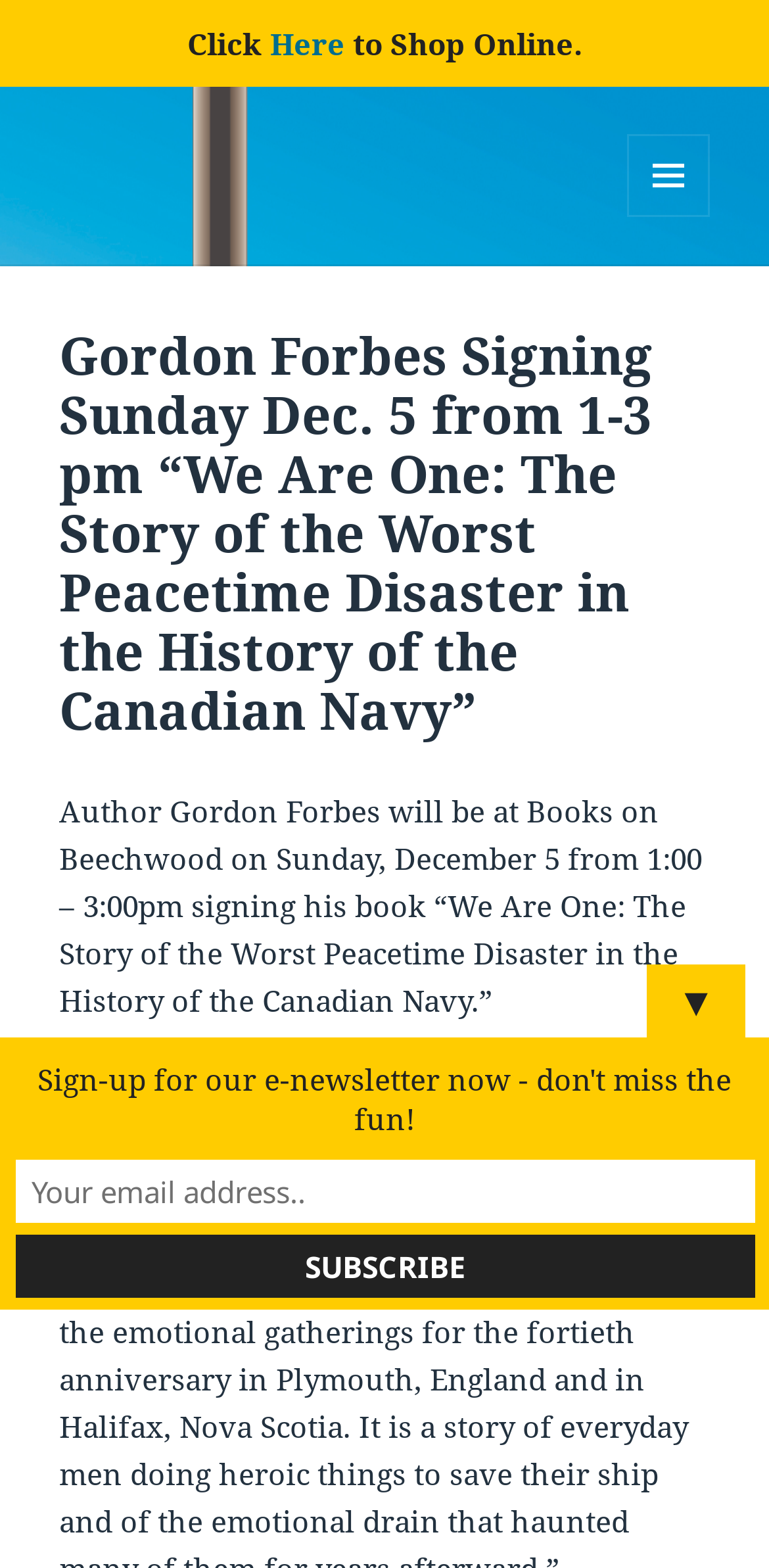What is the date of the book signing event?
Use the image to answer the question with a single word or phrase.

Sunday, December 5